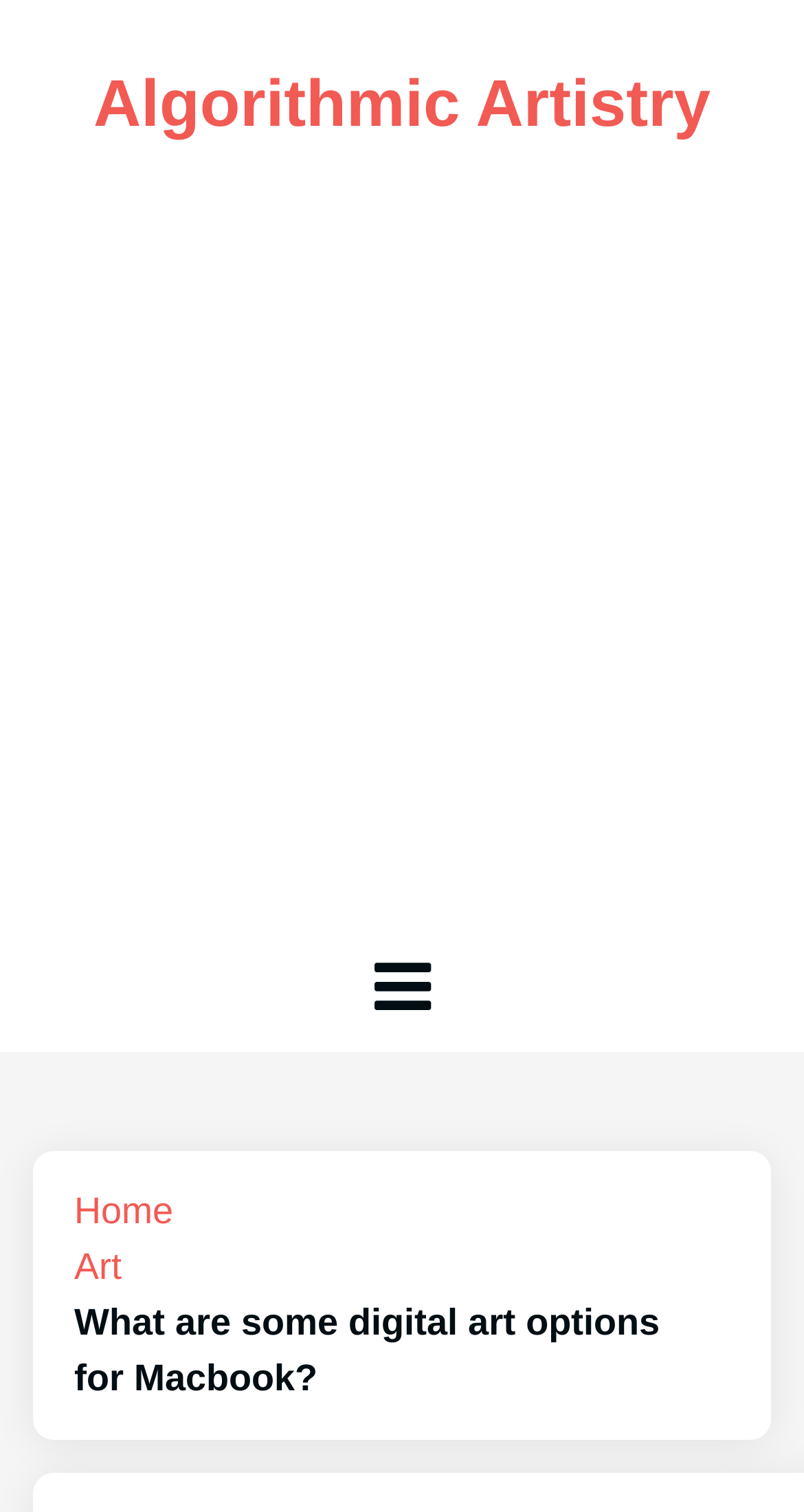Given the webpage screenshot and the description, determine the bounding box coordinates (top-left x, top-left y, bottom-right x, bottom-right y) that define the location of the UI element matching this description: Home

[0.092, 0.787, 0.215, 0.814]